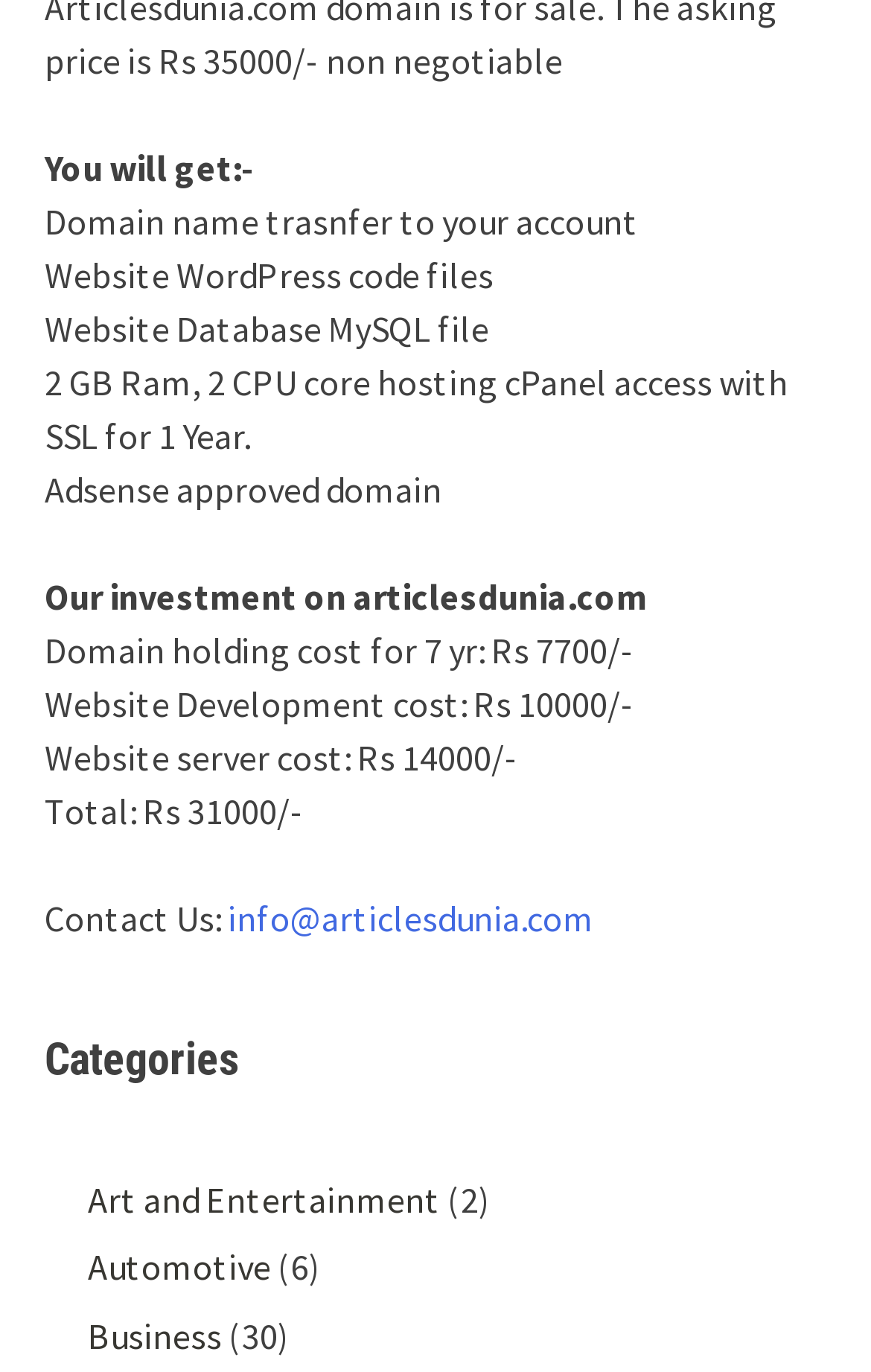Please indicate the bounding box coordinates for the clickable area to complete the following task: "Contact us through email". The coordinates should be specified as four float numbers between 0 and 1, i.e., [left, top, right, bottom].

[0.262, 0.653, 0.682, 0.685]